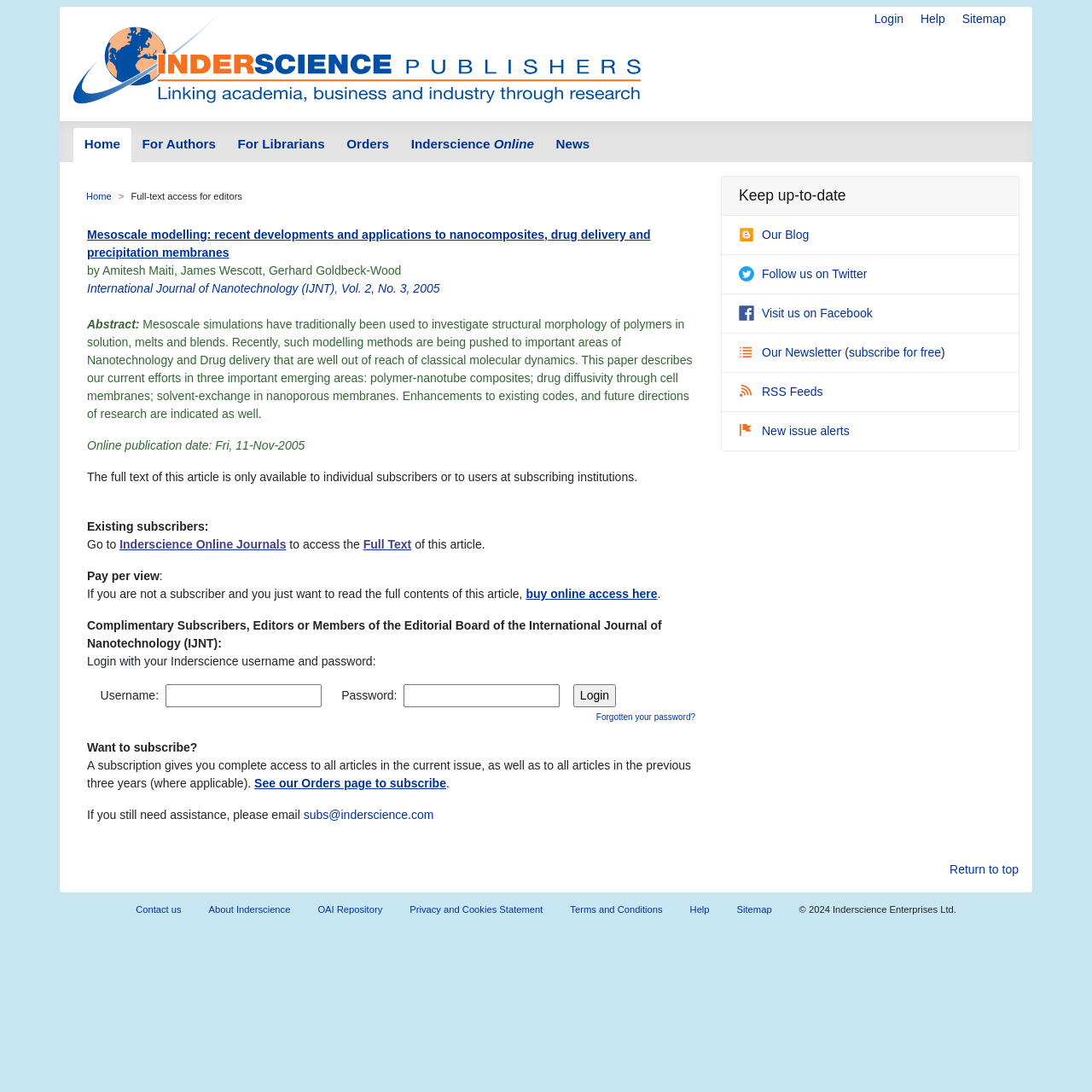Use a single word or phrase to answer the following:
What is the username and password input field for?

Login